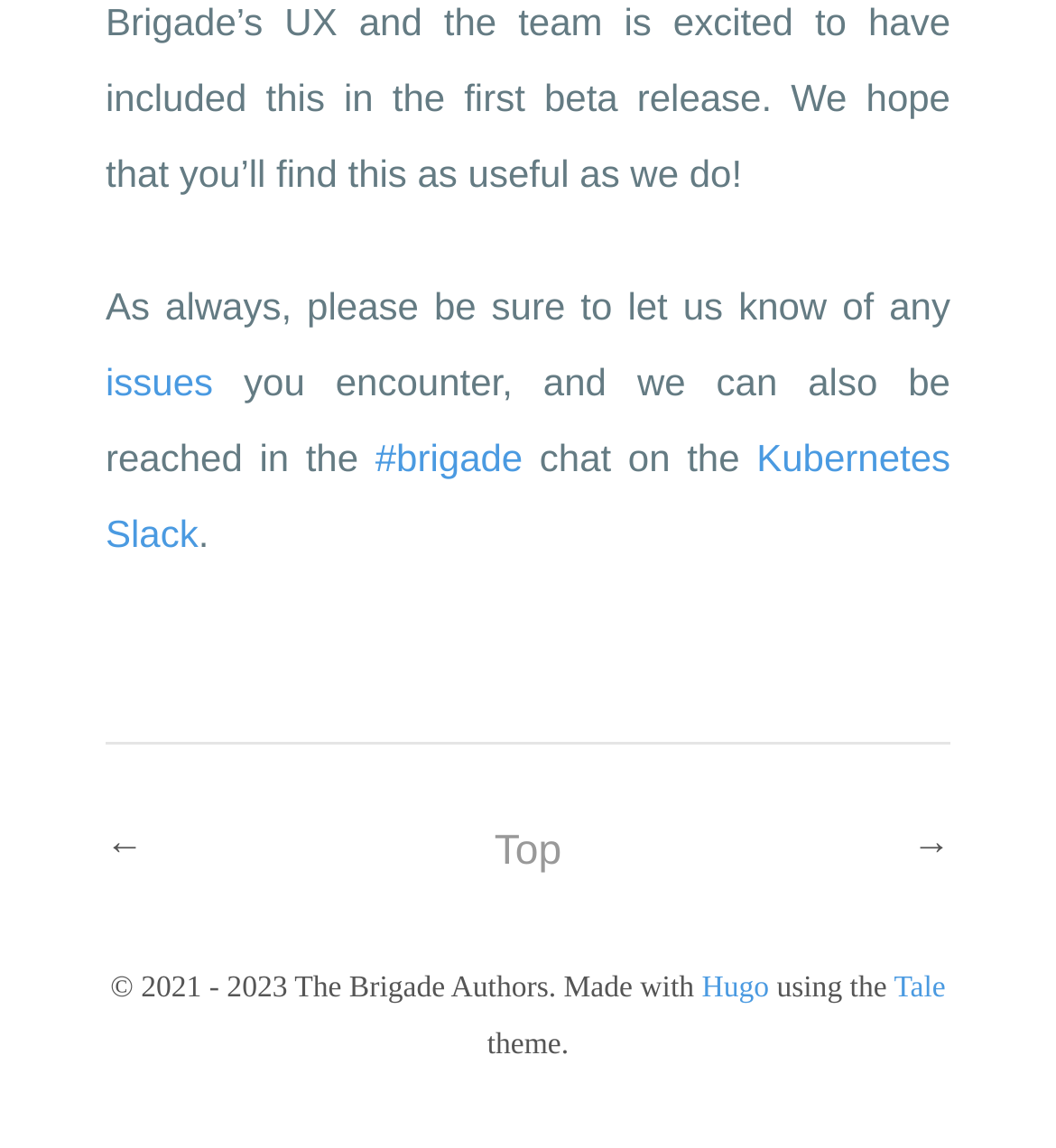What is the navigation link to go to the top?
Refer to the image and provide a one-word or short phrase answer.

Top